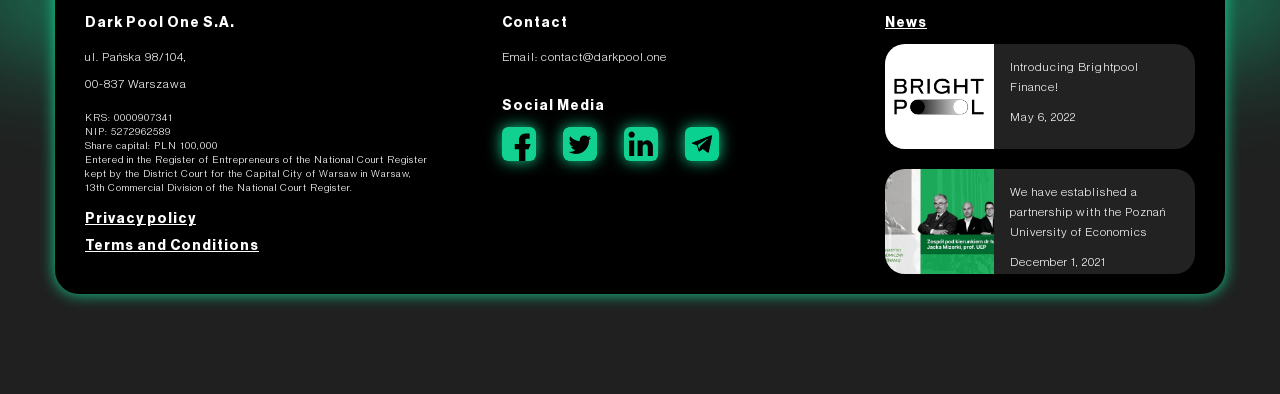Please respond to the question with a concise word or phrase:
What is the company's email?

contact@darkpool.one